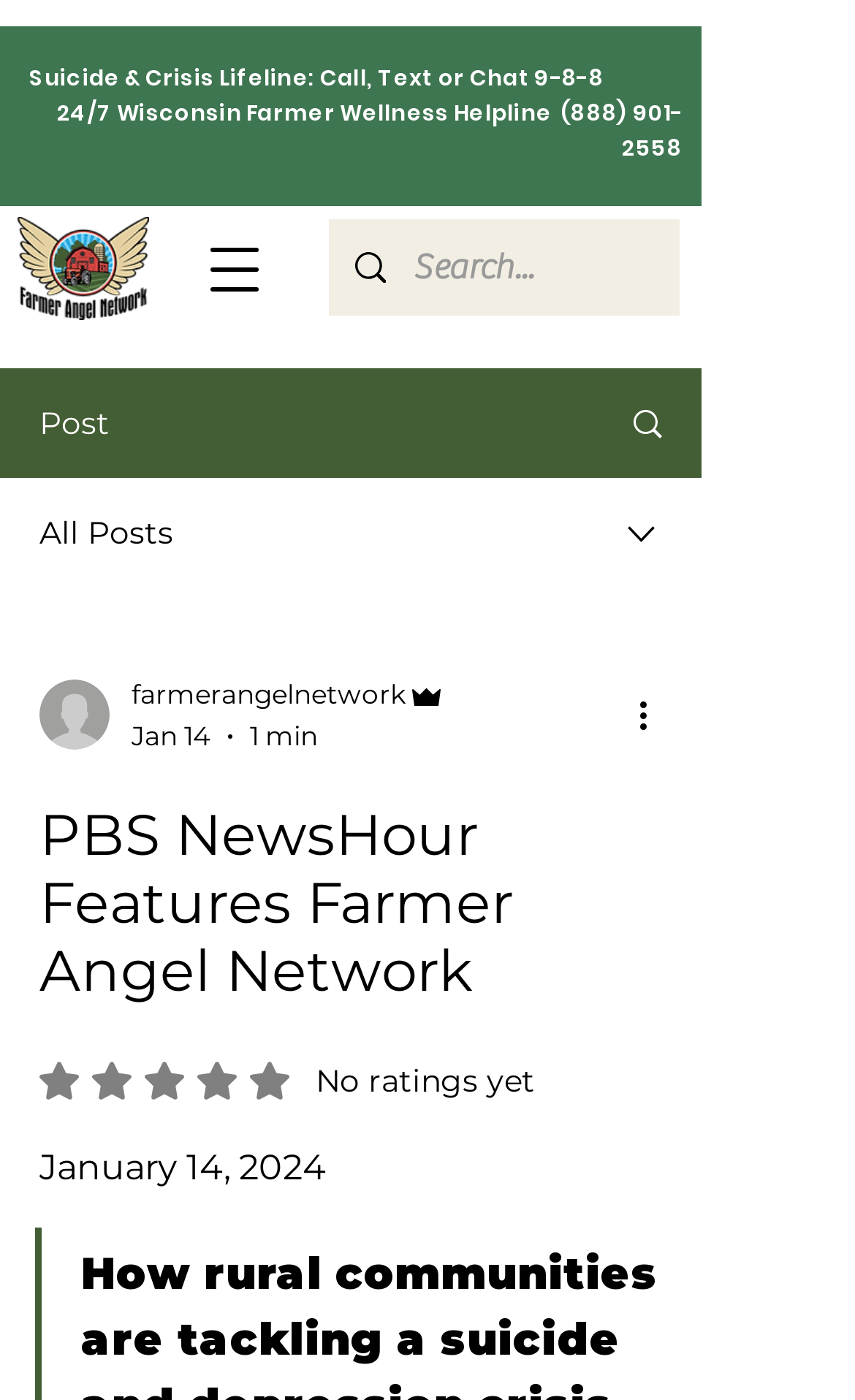Locate the coordinates of the bounding box for the clickable region that fulfills this instruction: "Read the full story".

[0.695, 0.265, 0.818, 0.34]